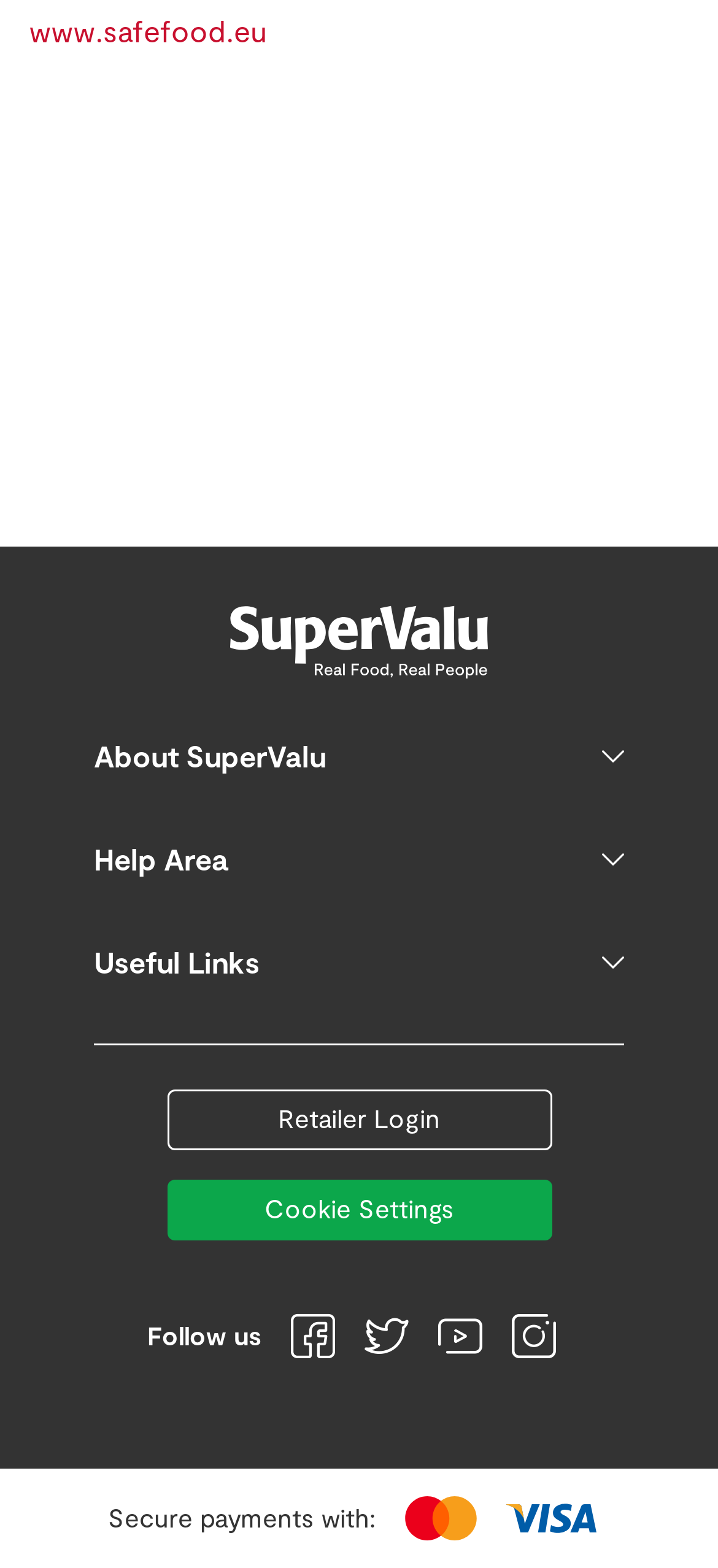Locate the bounding box coordinates of the clickable area needed to fulfill the instruction: "Follow SuperValu on Facebook".

[0.405, 0.838, 0.467, 0.866]